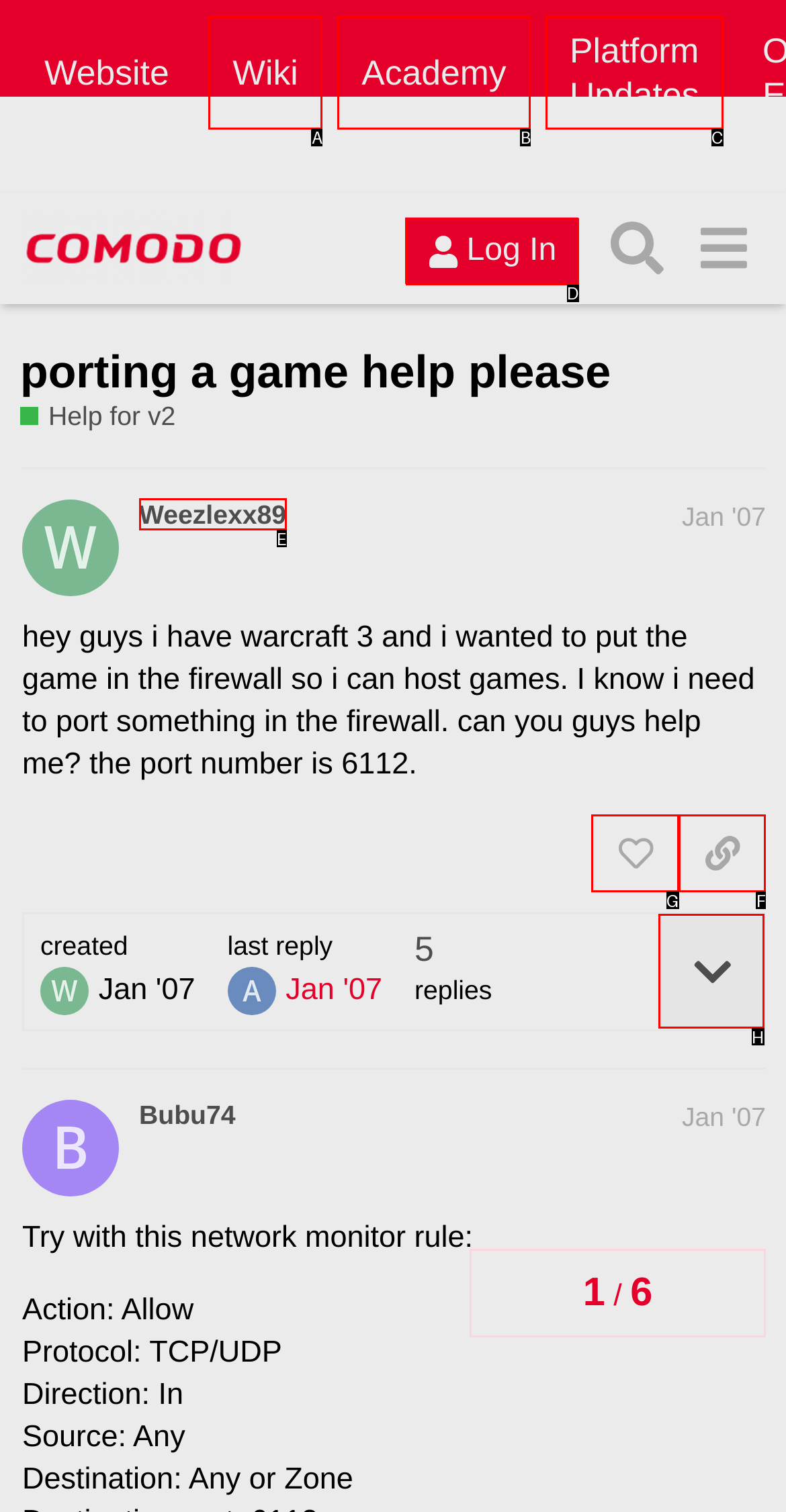Select the appropriate HTML element to click on to finish the task: Share a link to this post.
Answer with the letter corresponding to the selected option.

F